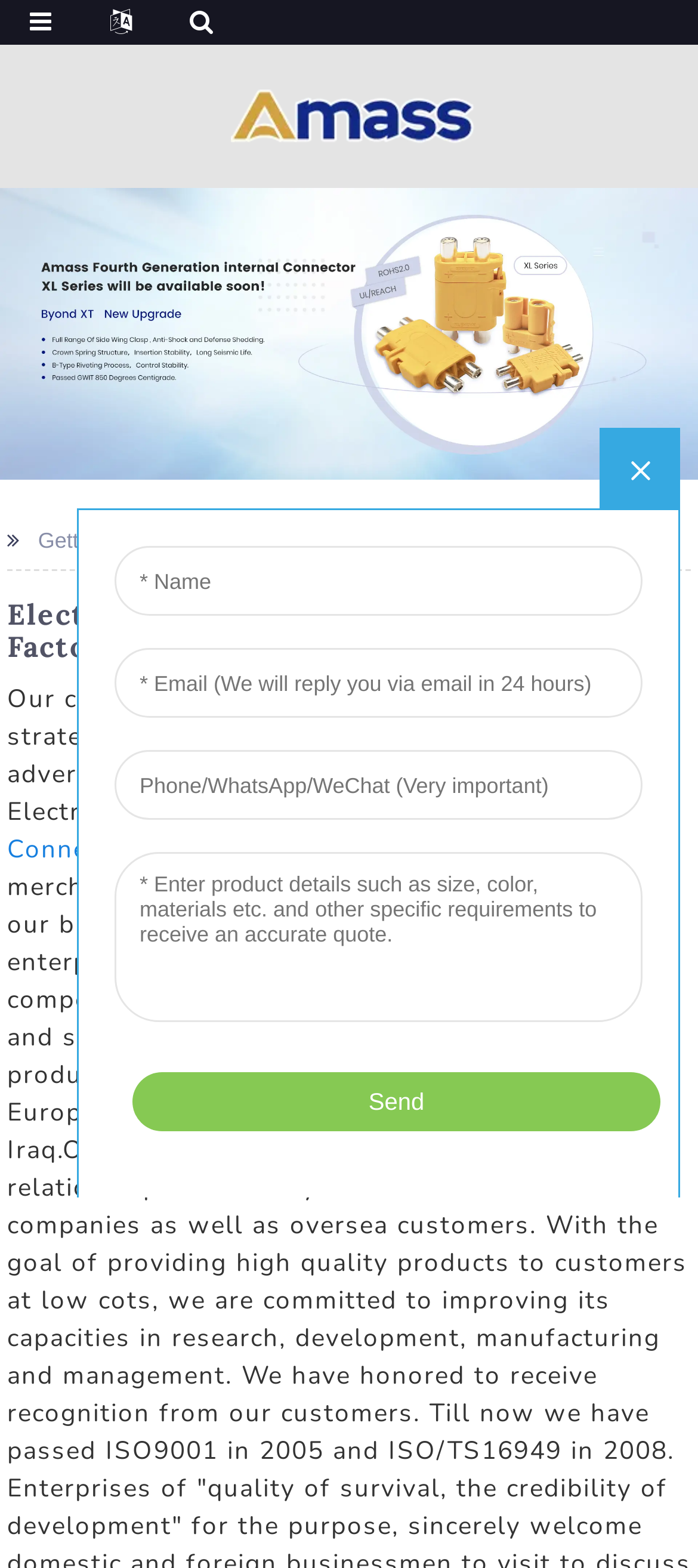Use a single word or phrase to answer the question: What is the position of the 'Getting started' text?

Top-left